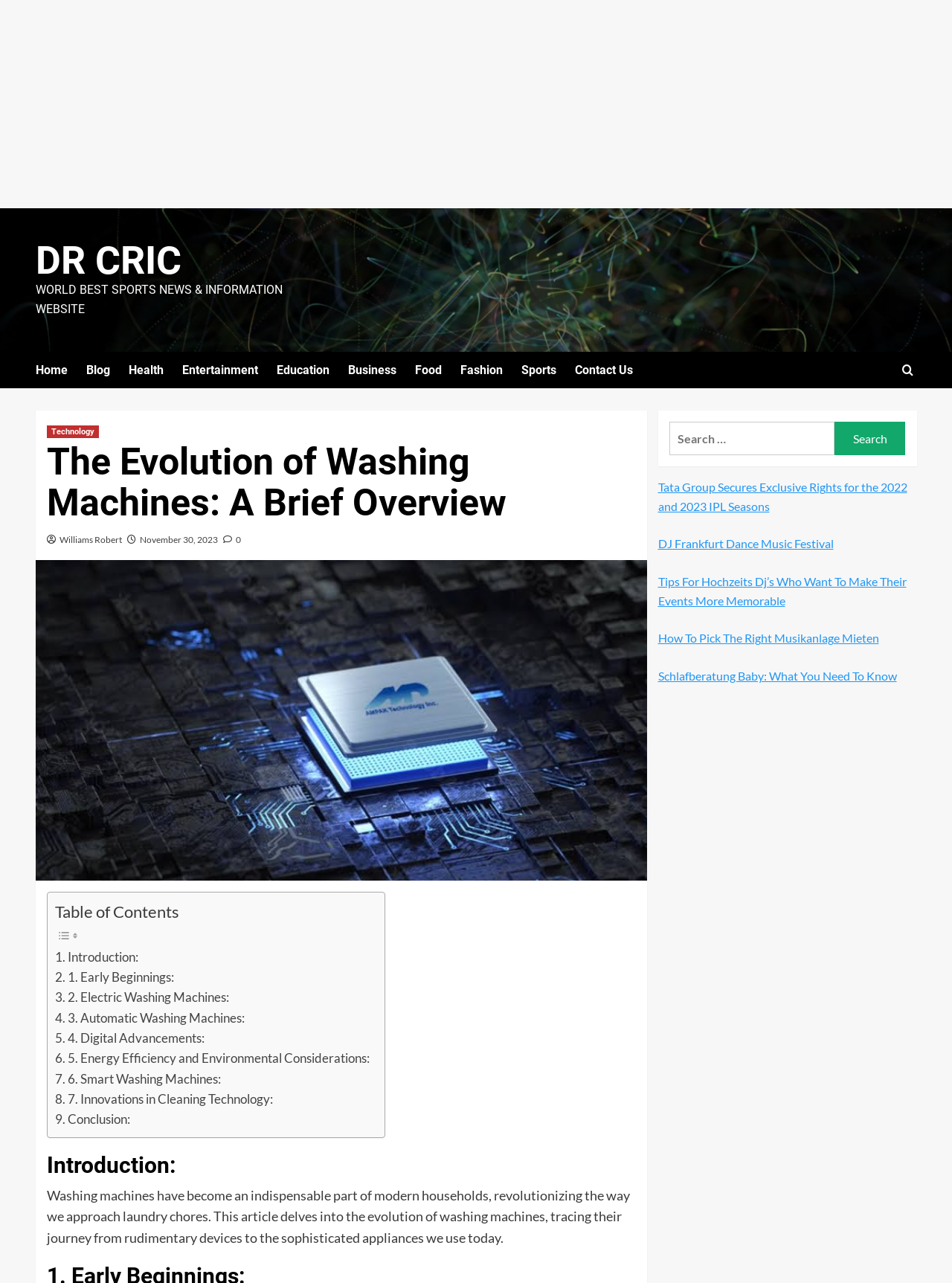Please reply to the following question with a single word or a short phrase:
What is the date of publication of the article?

November 30, 2023